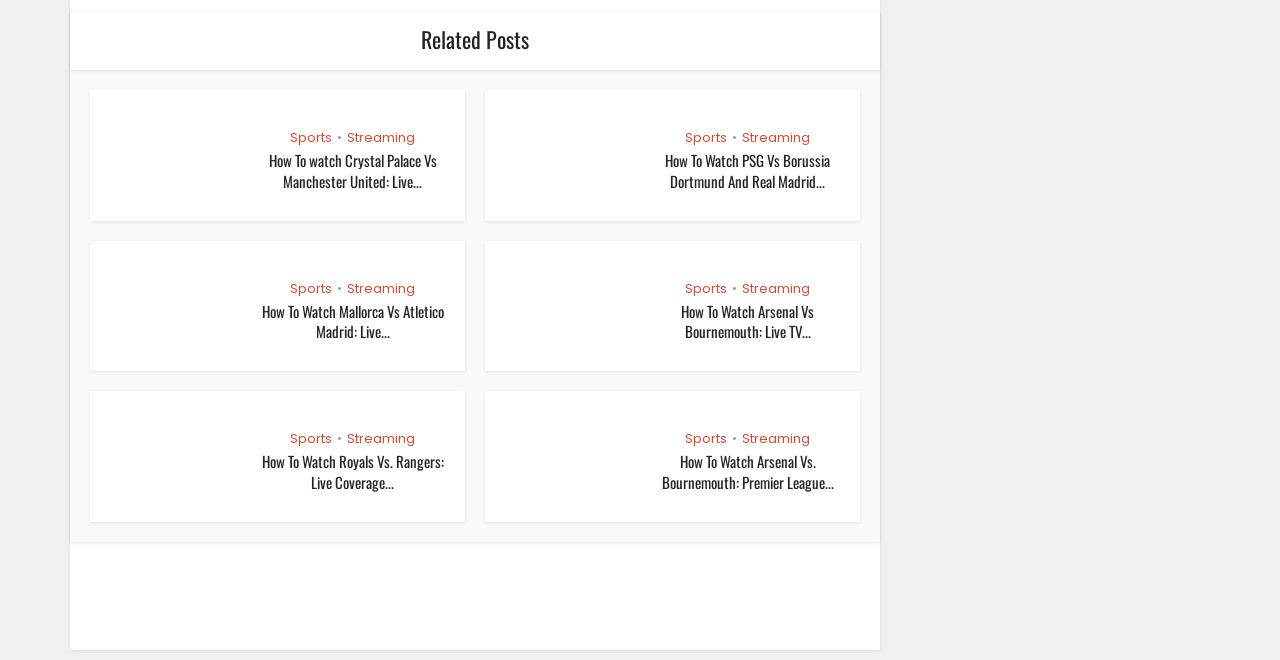Extract the bounding box coordinates for the HTML element that matches this description: "Load More". The coordinates should be four float numbers between 0 and 1, i.e., [left, top, right, bottom].

[0.055, 0.882, 0.688, 0.947]